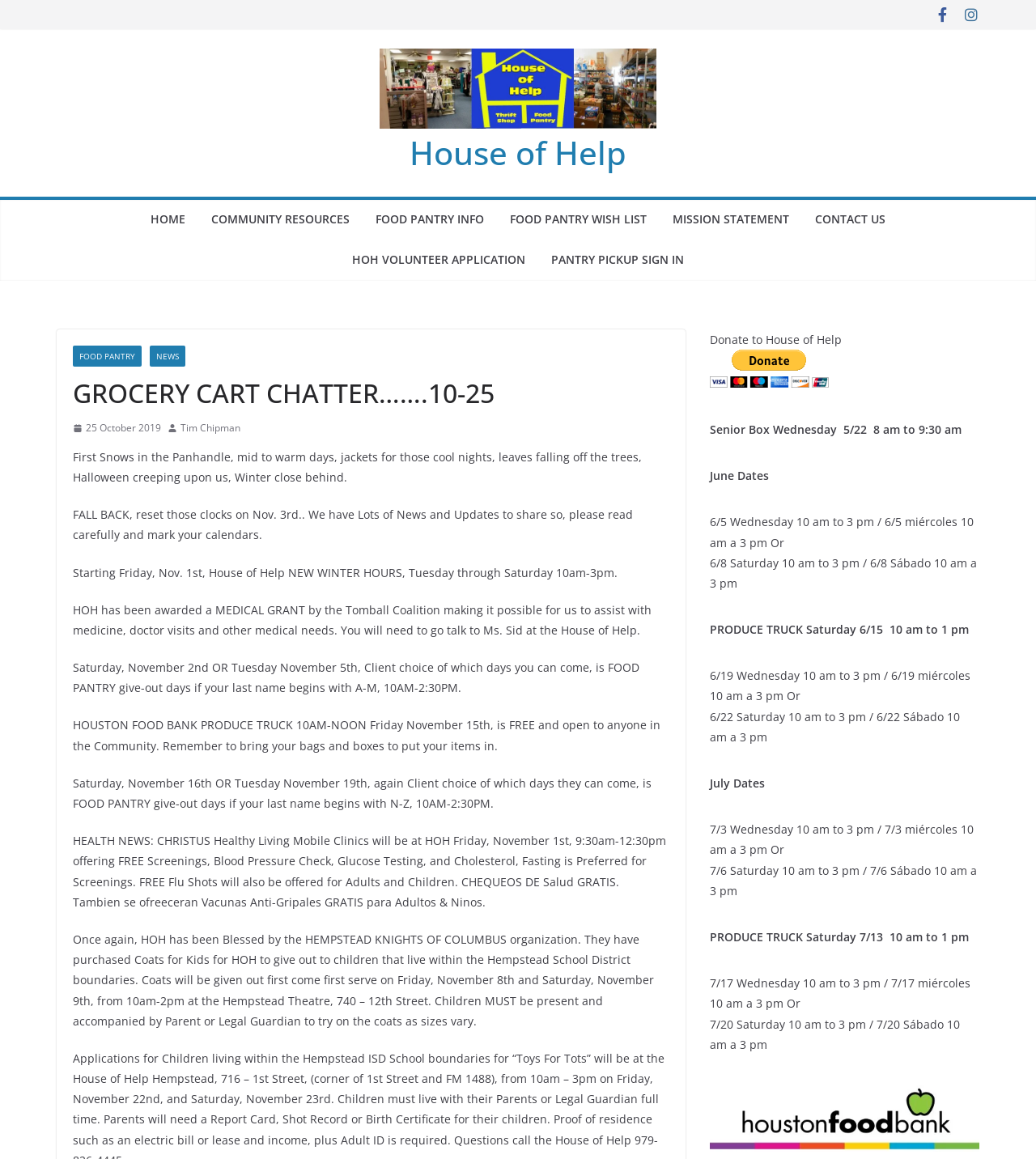What is the date of the 'FOOD PANTRY give-out days' for clients with last names starting with A-M?
Please answer using one word or phrase, based on the screenshot.

November 2nd or 5th